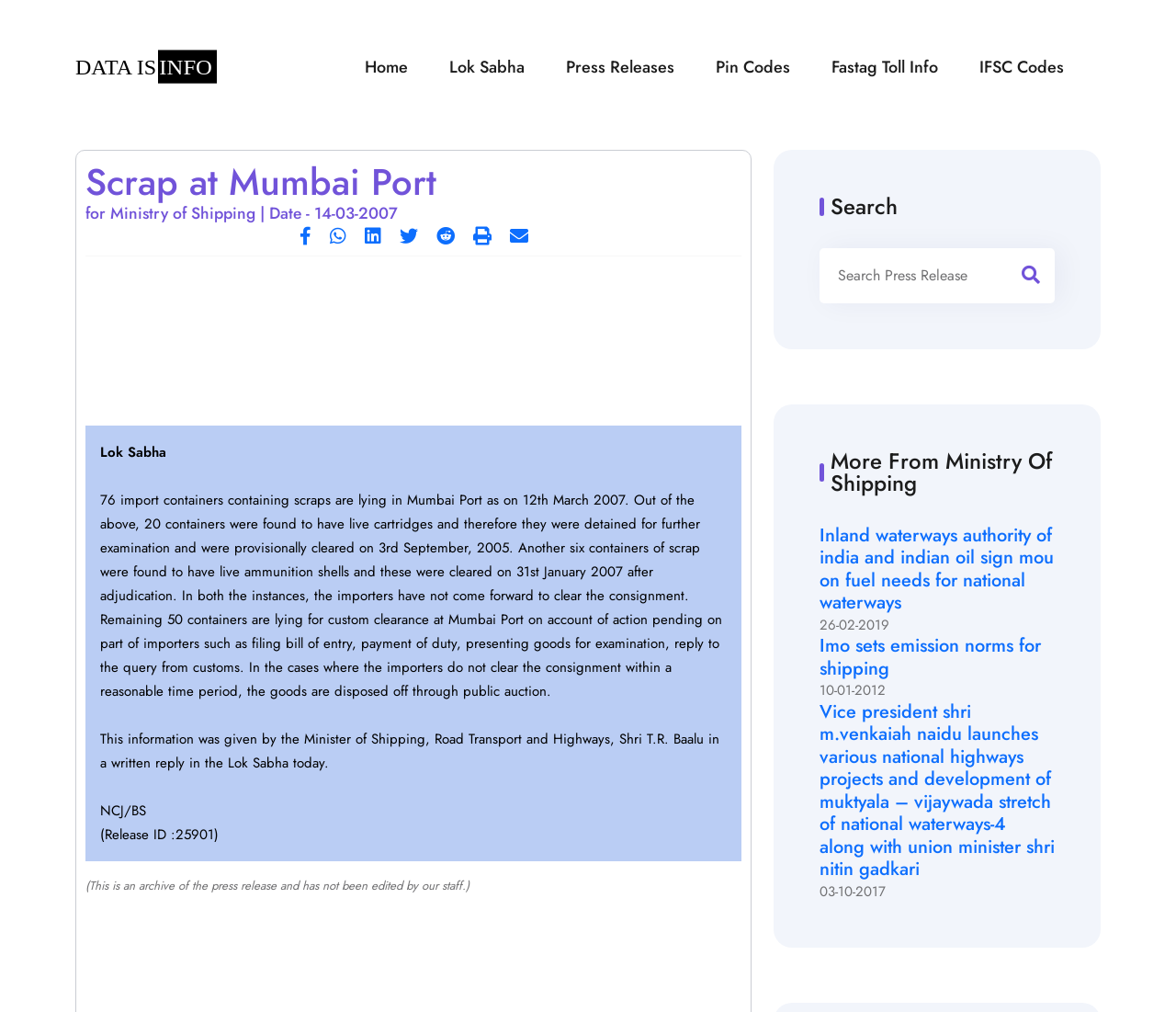Provide a short, one-word or phrase answer to the question below:
How many containers are lying for custom clearance at Mumbai Port?

50